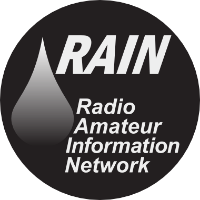Using the image as a reference, answer the following question in as much detail as possible:
What is the purpose of the stylized droplet graphic?

The stylized droplet graphic appears to the left of the text, adding a visual element that emphasizes the theme of communication and connection that the network represents.